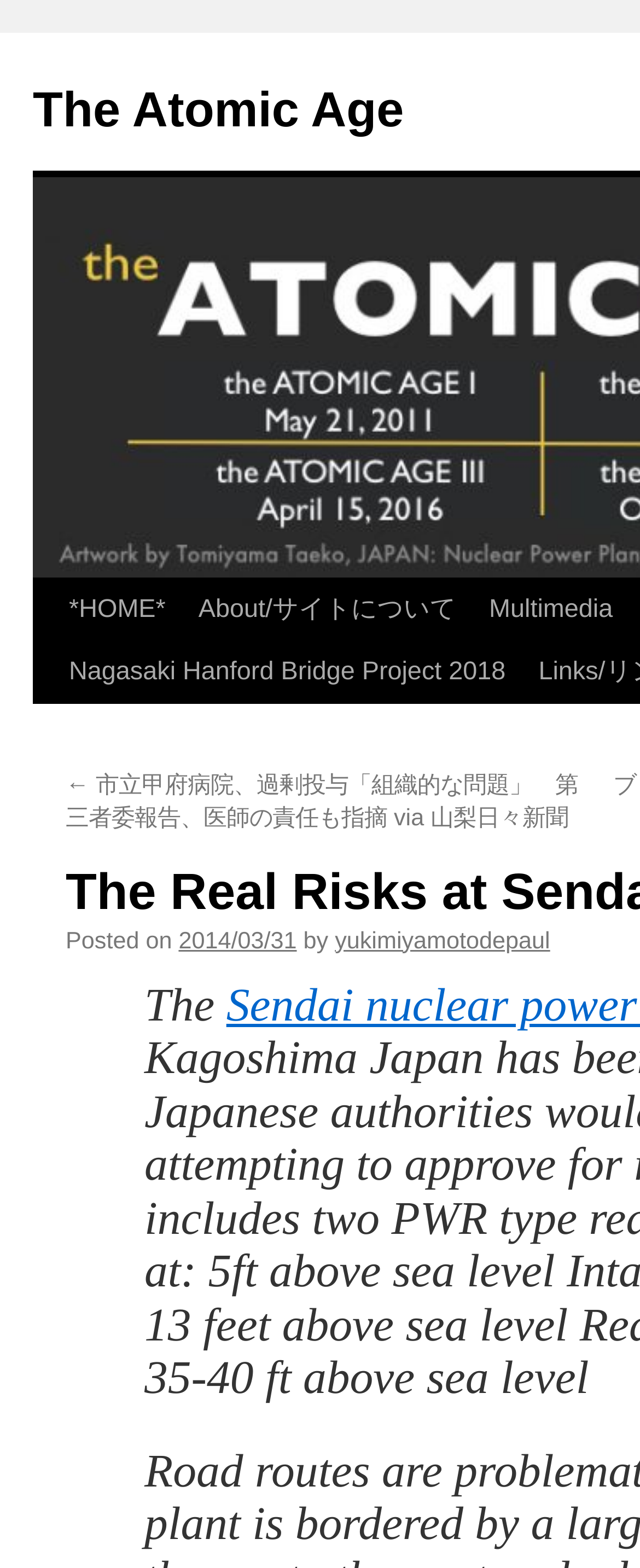Please locate and retrieve the main header text of the webpage.

The Real Risks at Sendai via Simply Info